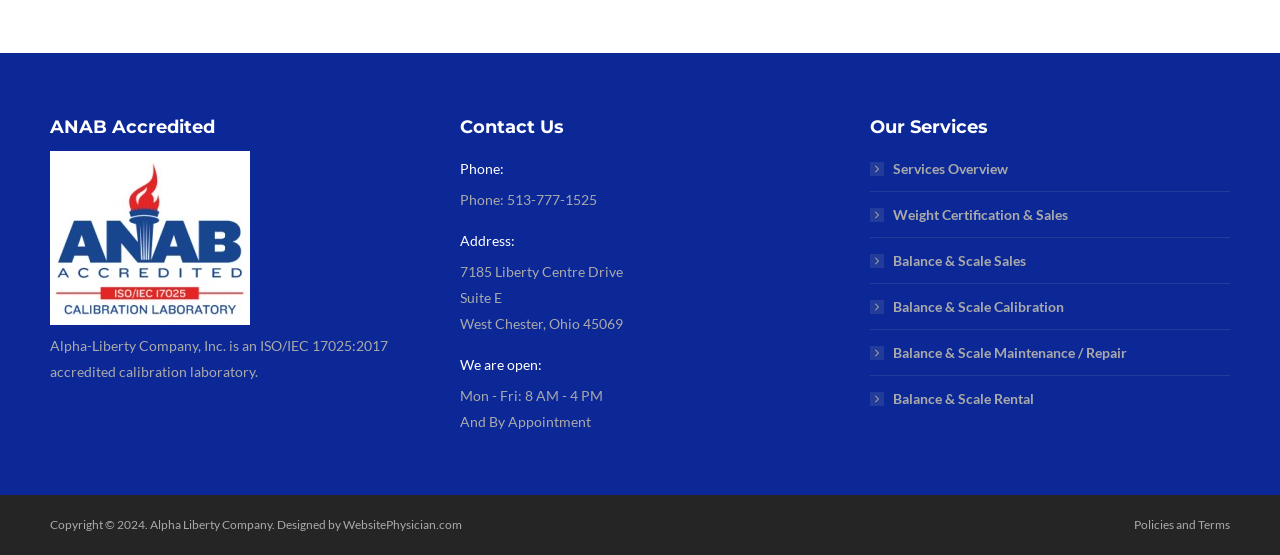Who designed the website of Alpha-Liberty Company, Inc.?
Examine the image and give a concise answer in one word or a short phrase.

WebsitePhysician.com